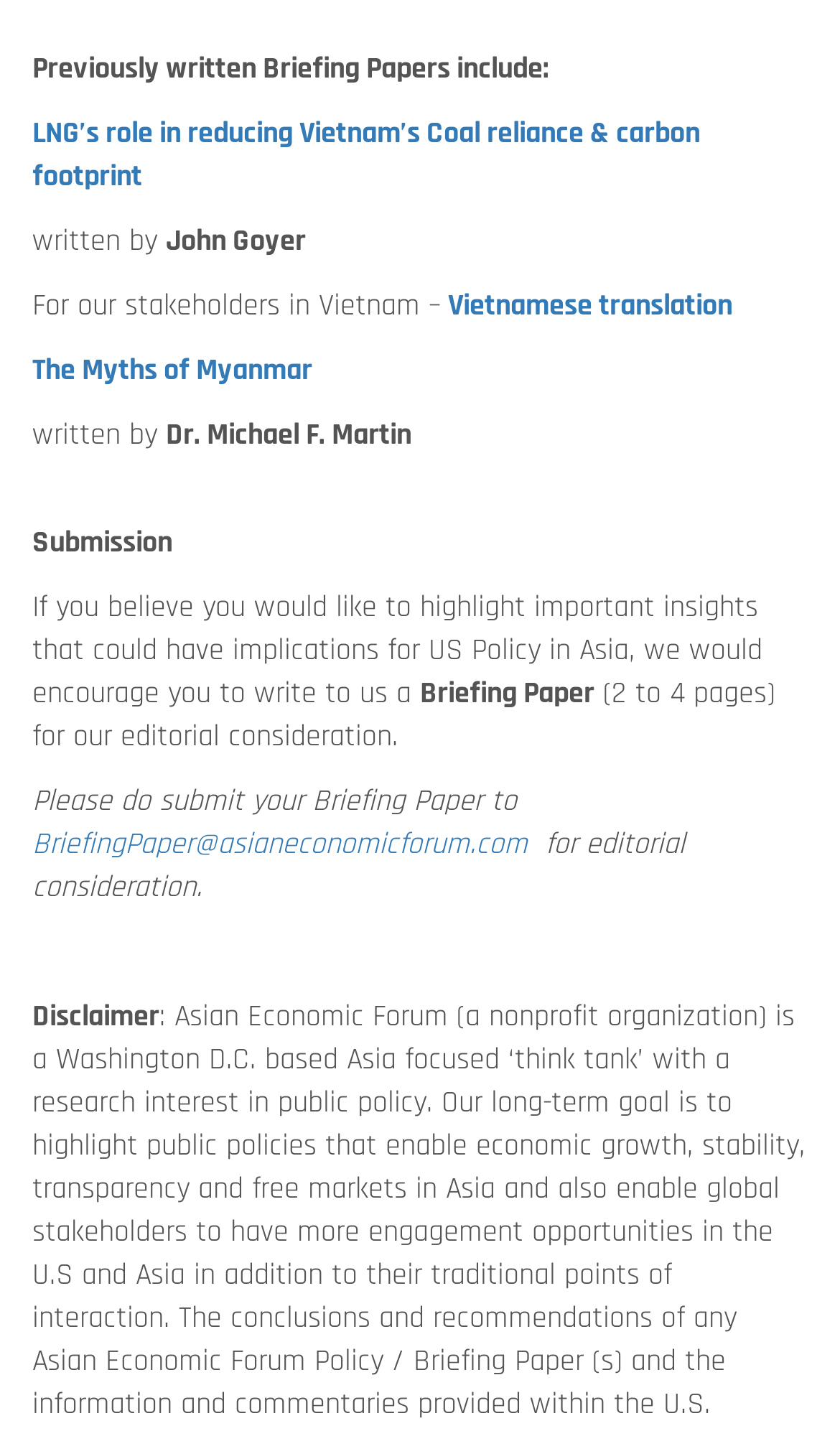Provide a one-word or short-phrase response to the question:
Where should a briefing paper be submitted?

BriefingPaper@asianeconomicforum.com